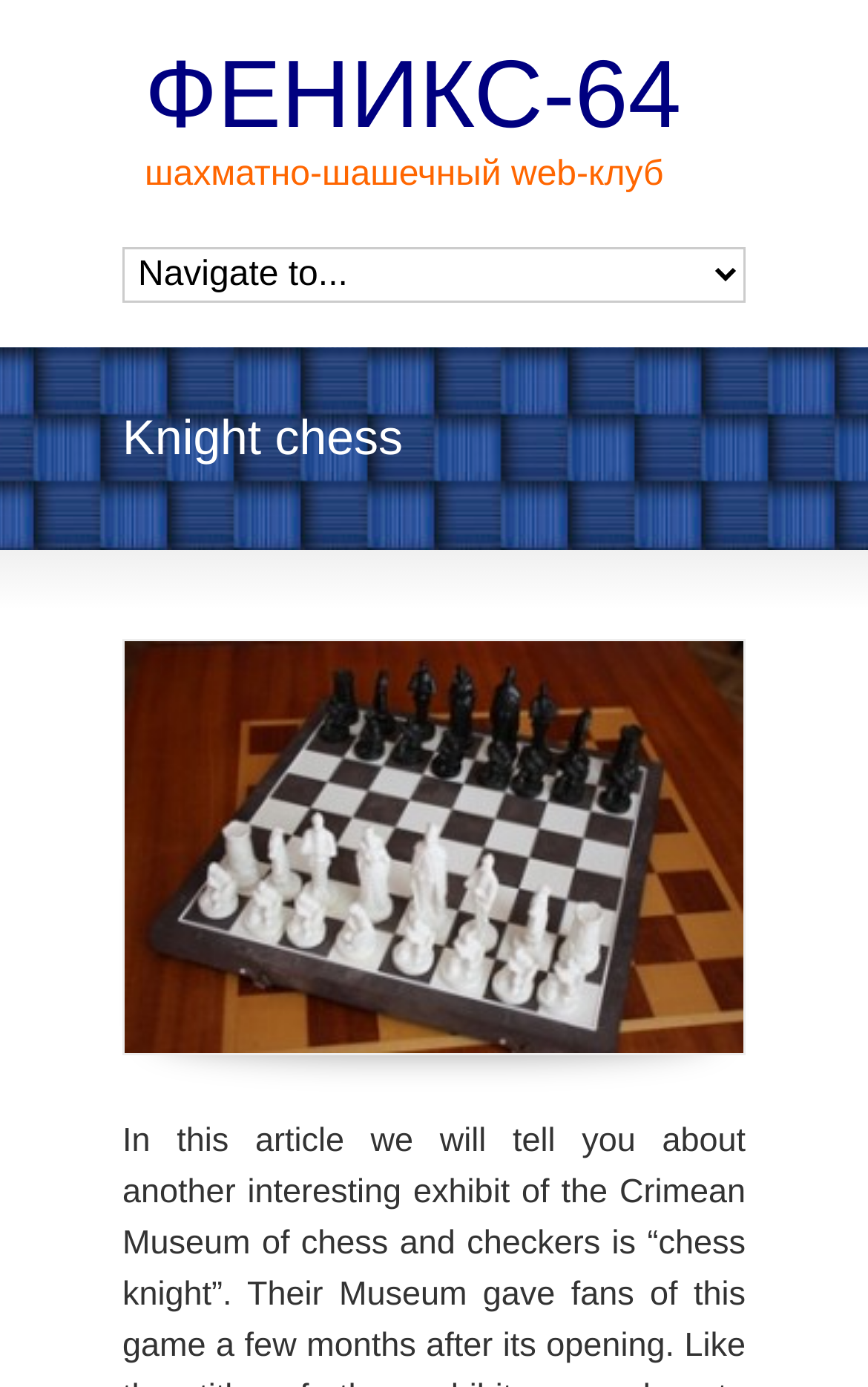Locate the bounding box of the UI element defined by this description: "Corporate Governance, Stewardship & Sustainability". The coordinates should be given as four float numbers between 0 and 1, formatted as [left, top, right, bottom].

None